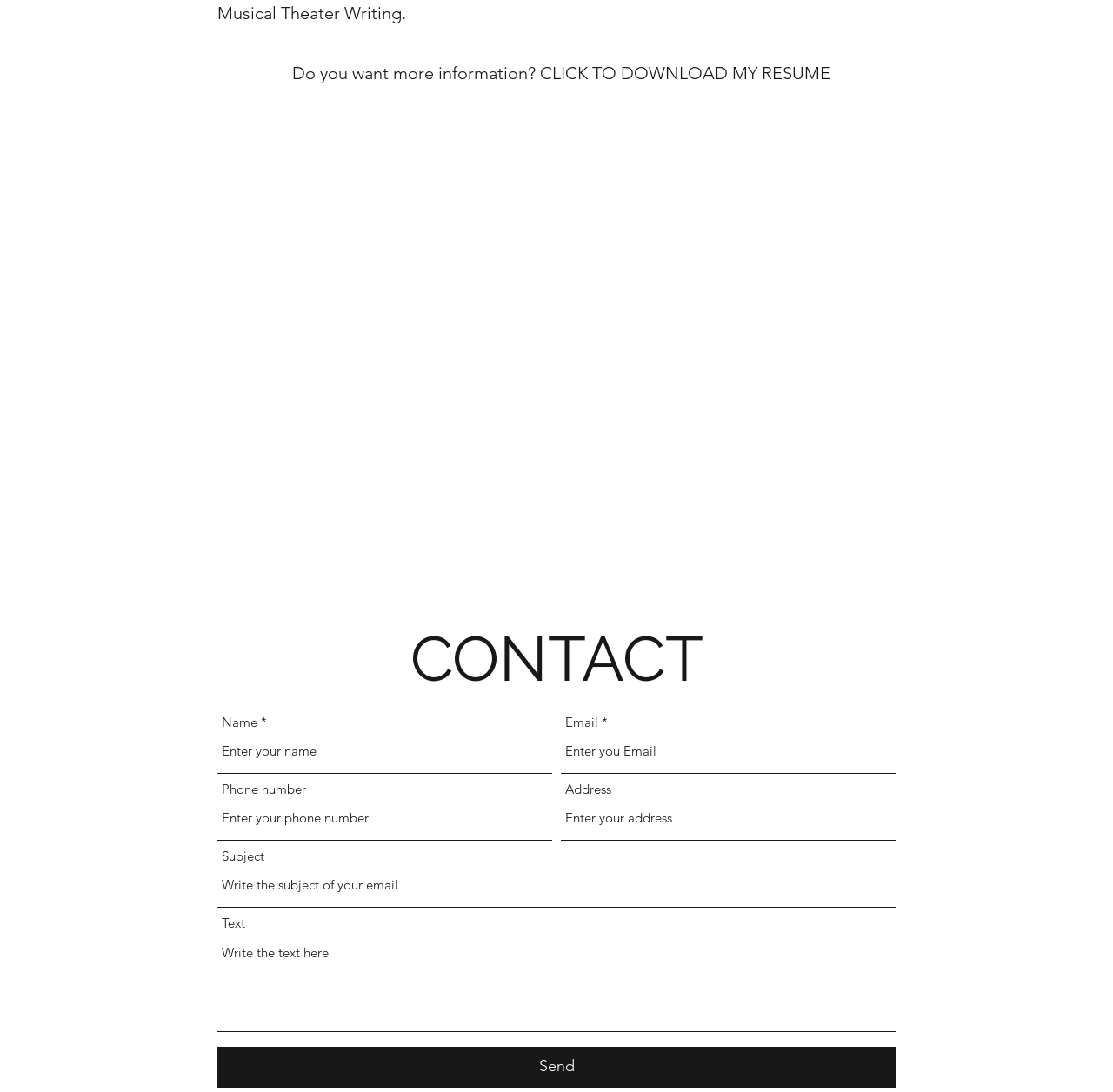Determine the bounding box coordinates of the region to click in order to accomplish the following instruction: "View Bryan Joes' LinkedIn profile". Provide the coordinates as four float numbers between 0 and 1, specifically [left, top, right, bottom].

None